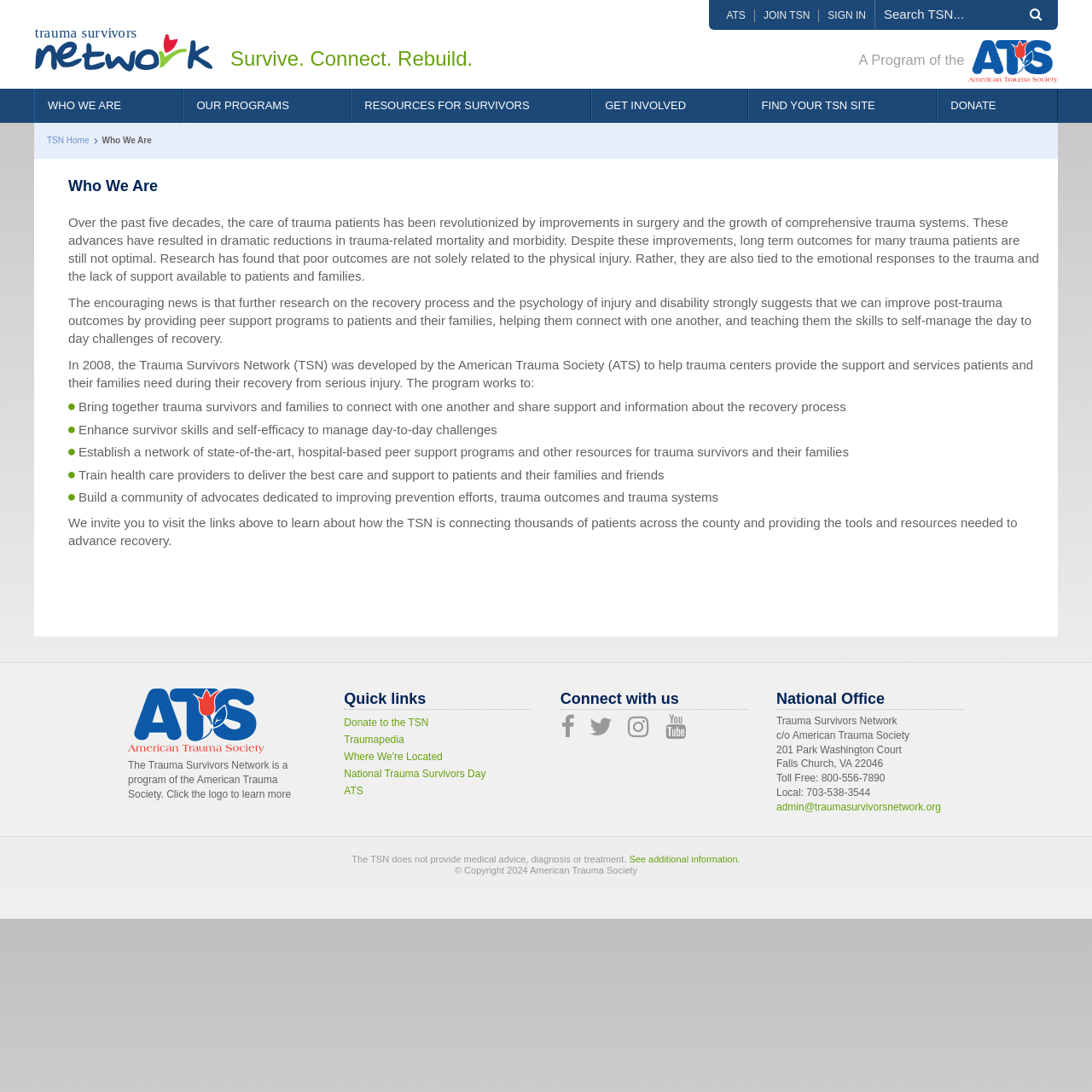Identify the bounding box coordinates of the region I need to click to complete this instruction: "Click on the 'Traumapedia' link".

[0.322, 0.112, 0.541, 0.138]